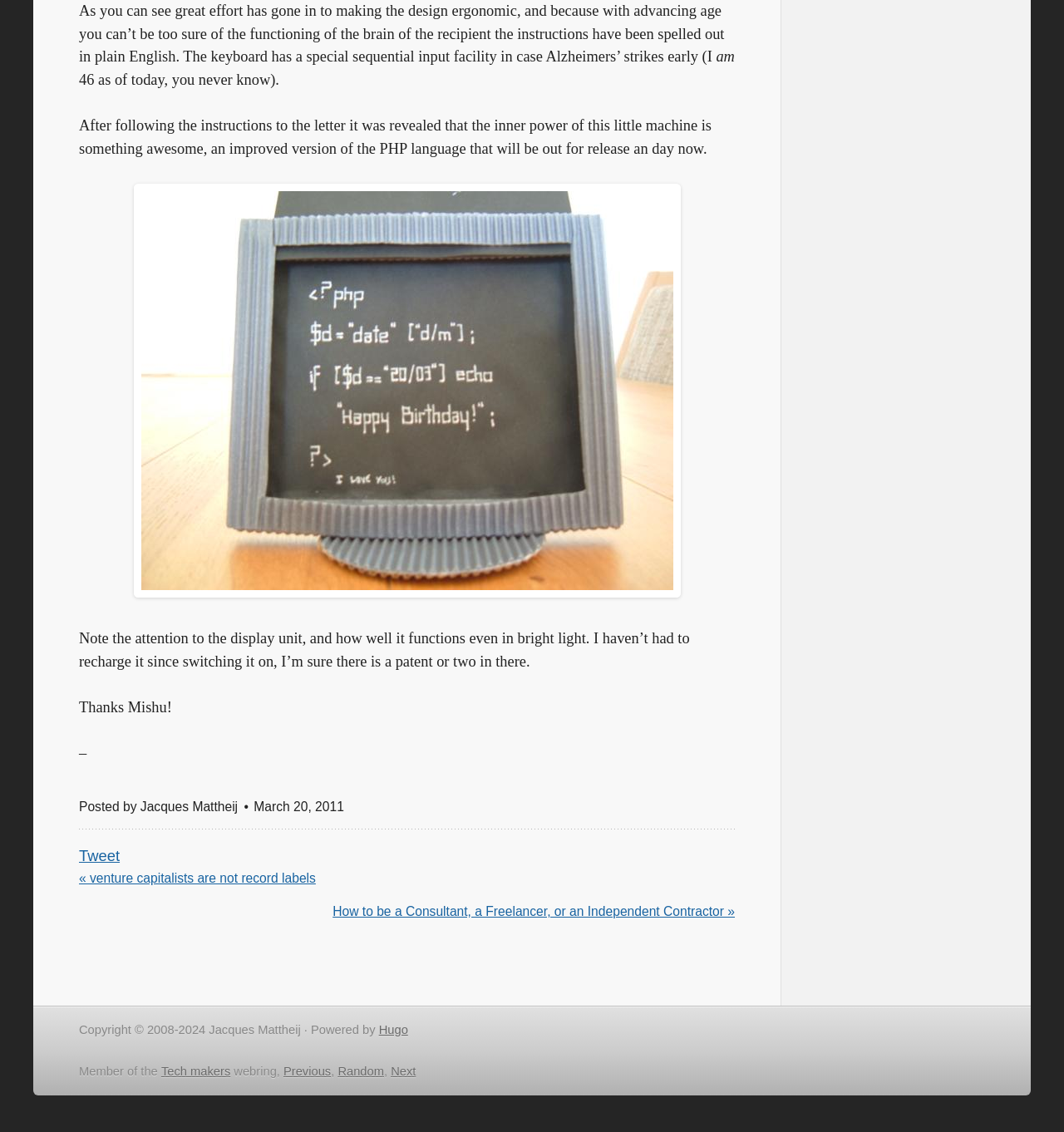Provide the bounding box coordinates of the area you need to click to execute the following instruction: "Click the 'Tech makers' link".

[0.151, 0.94, 0.217, 0.952]